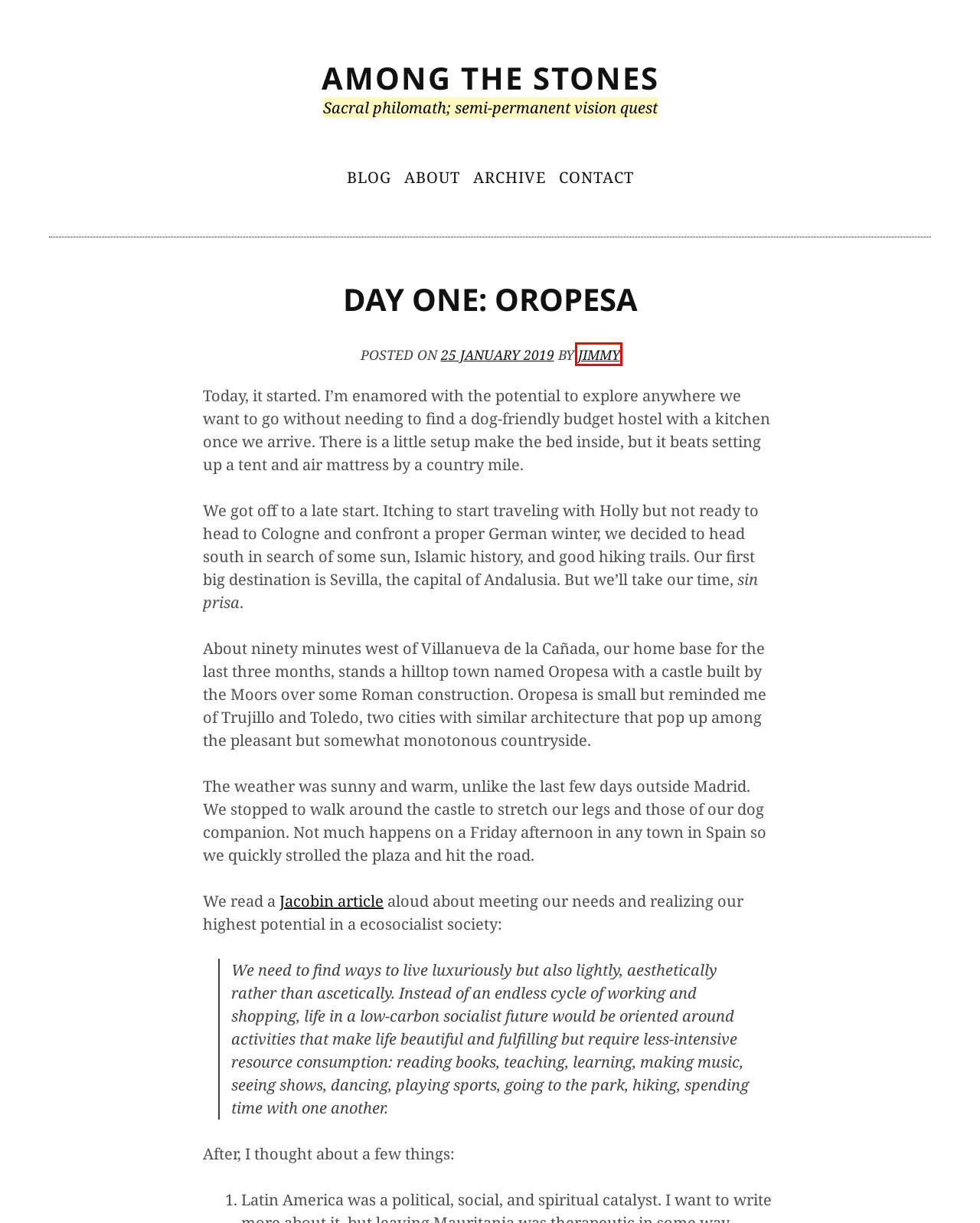Examine the screenshot of a webpage featuring a red bounding box and identify the best matching webpage description for the new page that results from clicking the element within the box. Here are the options:
A. Contact – Among the Stones
B. About – Among the Stones
C. Day Two: Monfragüe National Biosphere – Among the Stones
D. Archive – Among the Stones
E. Spain – Among the Stones
F. Jimmy – Among the Stones
G. Among the Stones – Sacral philomath; semi-permanent vision quest
H. Simppeli – WordPress theme | WordPress.org

F